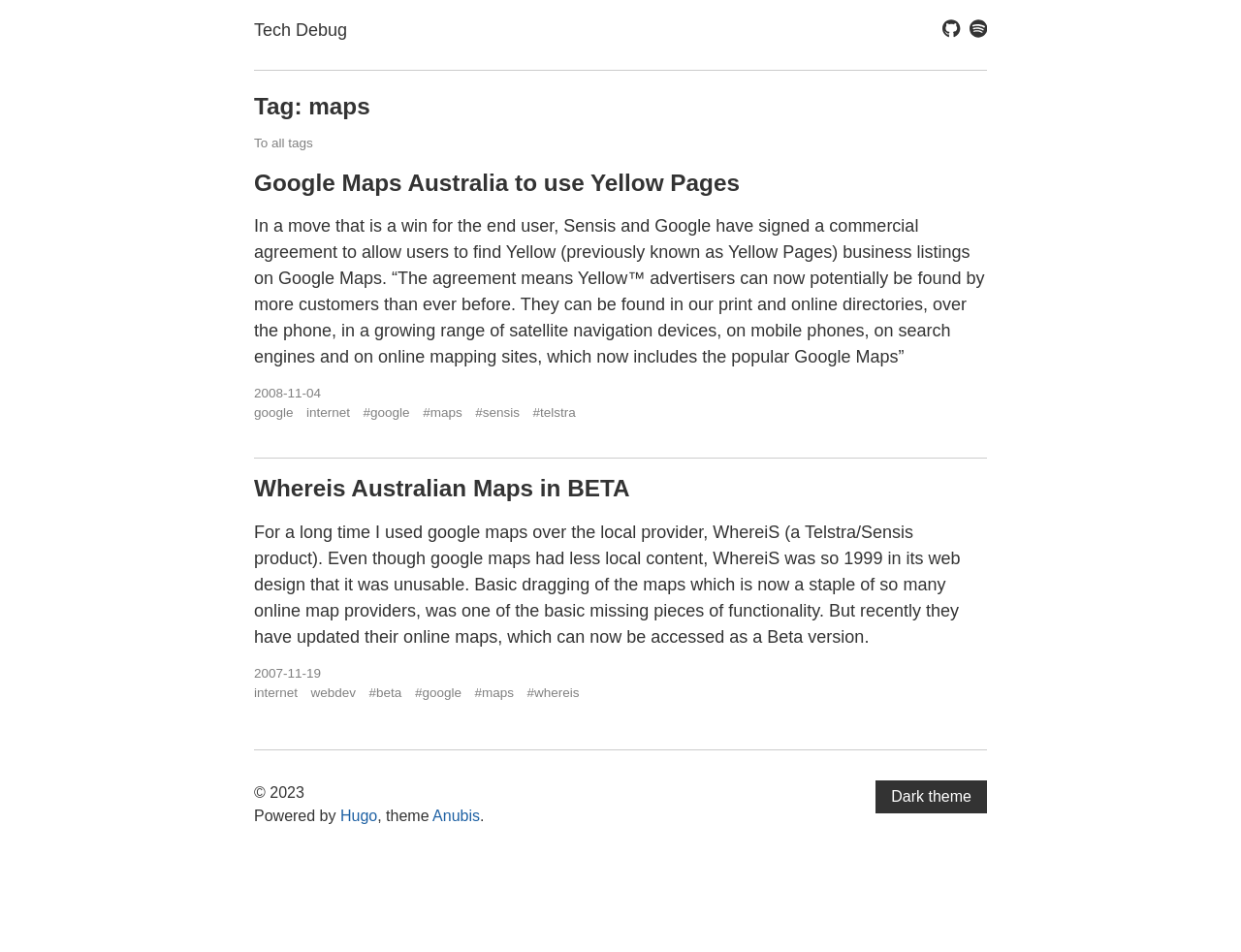What is the name of the company that signed an agreement with Google?
Using the image, provide a detailed and thorough answer to the question.

Based on the article 'Google Maps Australia to use Yellow Pages', it is mentioned that Sensis and Google have signed a commercial agreement to allow users to find Yellow business listings on Google Maps.